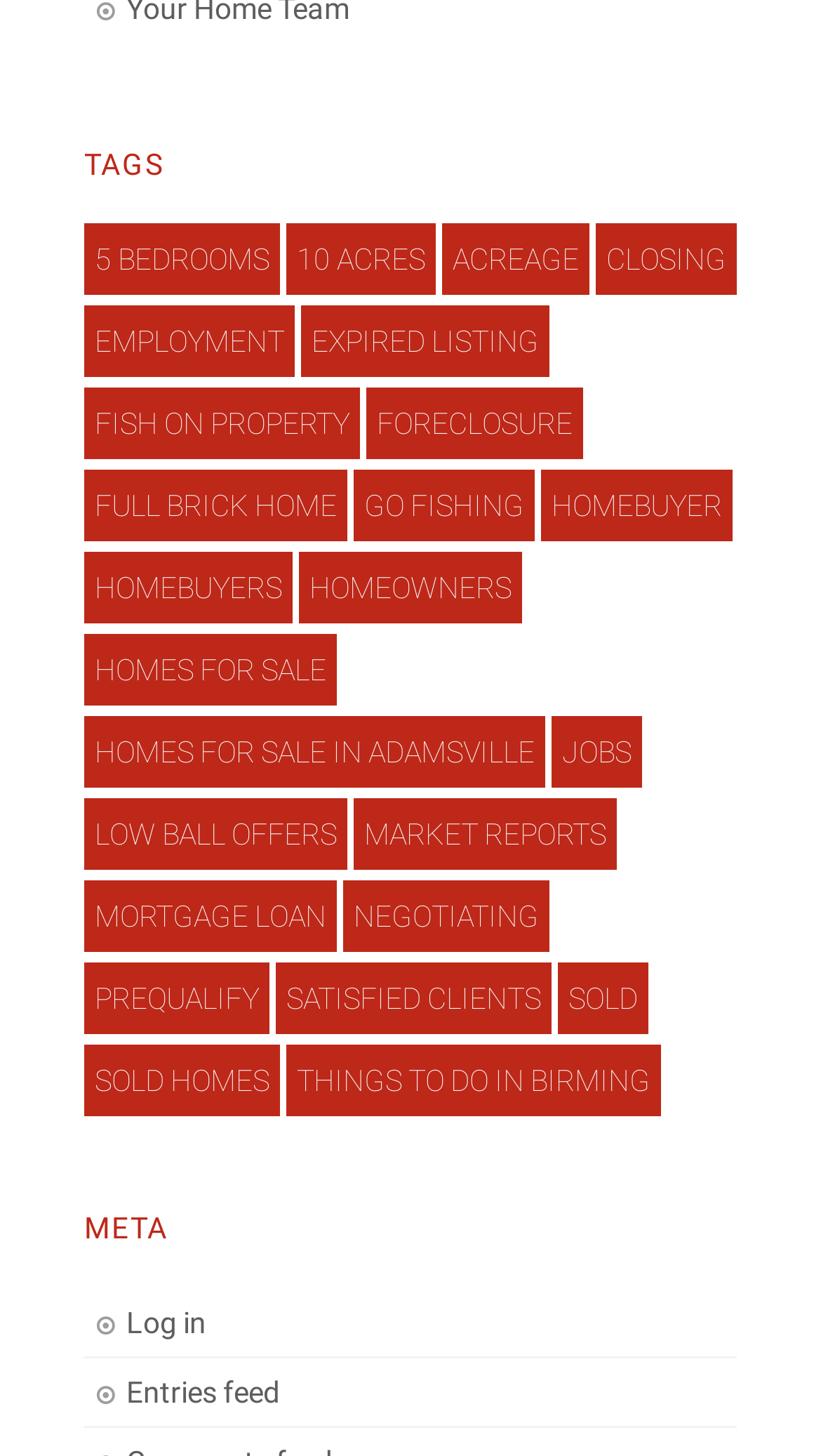Please give a concise answer to this question using a single word or phrase: 
How many items are there under 'Homes for Sale'?

2